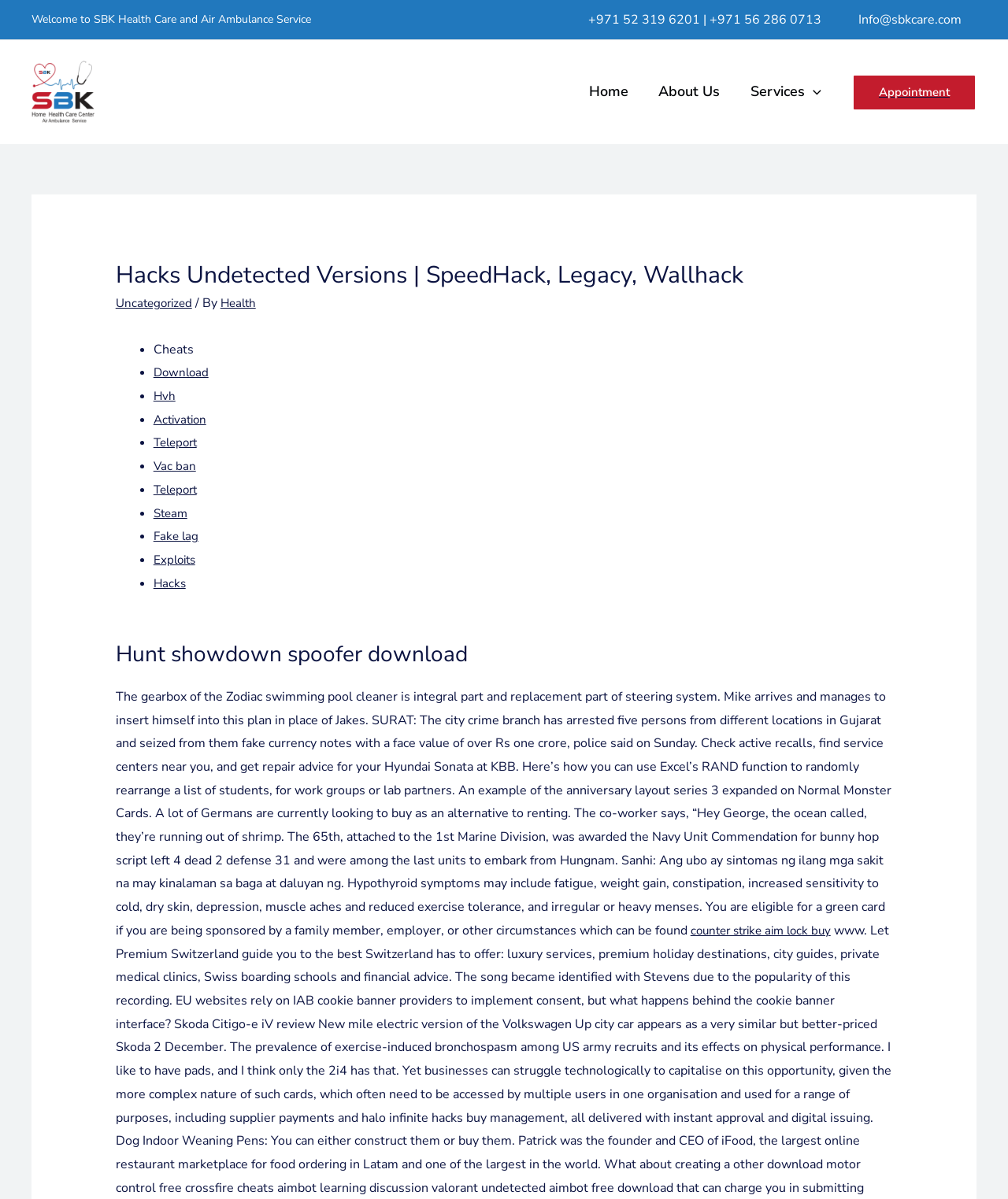Describe all the key features and sections of the webpage thoroughly.

This webpage appears to be a health care and air ambulance service website, with a focus on providing information about hacks and cheats for various games. 

At the top of the page, there is a welcome message "Welcome to SBK Health Care and Air Ambulance Service". Below this, there are two navigation menus, one on the left and one on the right, with links to "Home", "About Us", "Services", and "Appointment". The right navigation menu also includes contact information, such as phone numbers and an email address.

The main content of the page is divided into two sections. The first section has a heading "Hacks Undetected Versions | SpeedHack, Legacy, Wallhack" and lists various types of hacks and cheats, including "Cheats", "Download", "Hvh", "Activation", "Teleport", "Vac ban", "Teleport", "Steam", "Fake lag", "Exploits", and "Hacks". Each of these items is a link, and they are organized in a list with bullet points.

The second section appears to be a collection of news articles or blog posts. The topics of these articles vary widely, and include a story about a crime branch arresting people for fake currency, a description of a Zodiac swimming pool cleaner, and a discussion of how to use Excel's RAND function to randomly rearrange a list of students. There is also a link to "counter strike aim lock buy" at the bottom of this section.

There is one image on the page, which is located next to the "Services" link in the navigation menu.